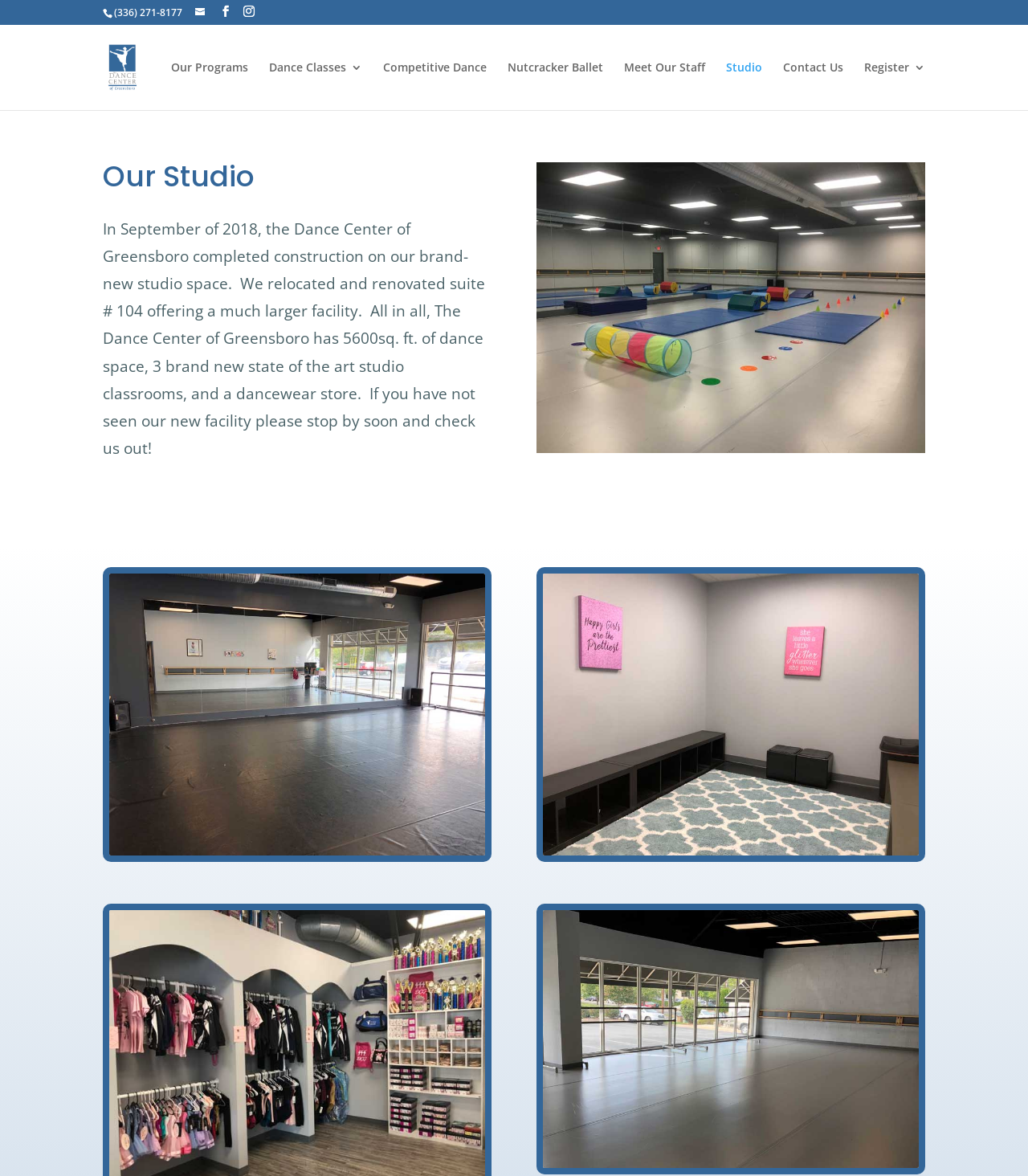Determine the coordinates of the bounding box that should be clicked to complete the instruction: "Contact the studio". The coordinates should be represented by four float numbers between 0 and 1: [left, top, right, bottom].

[0.762, 0.053, 0.82, 0.094]